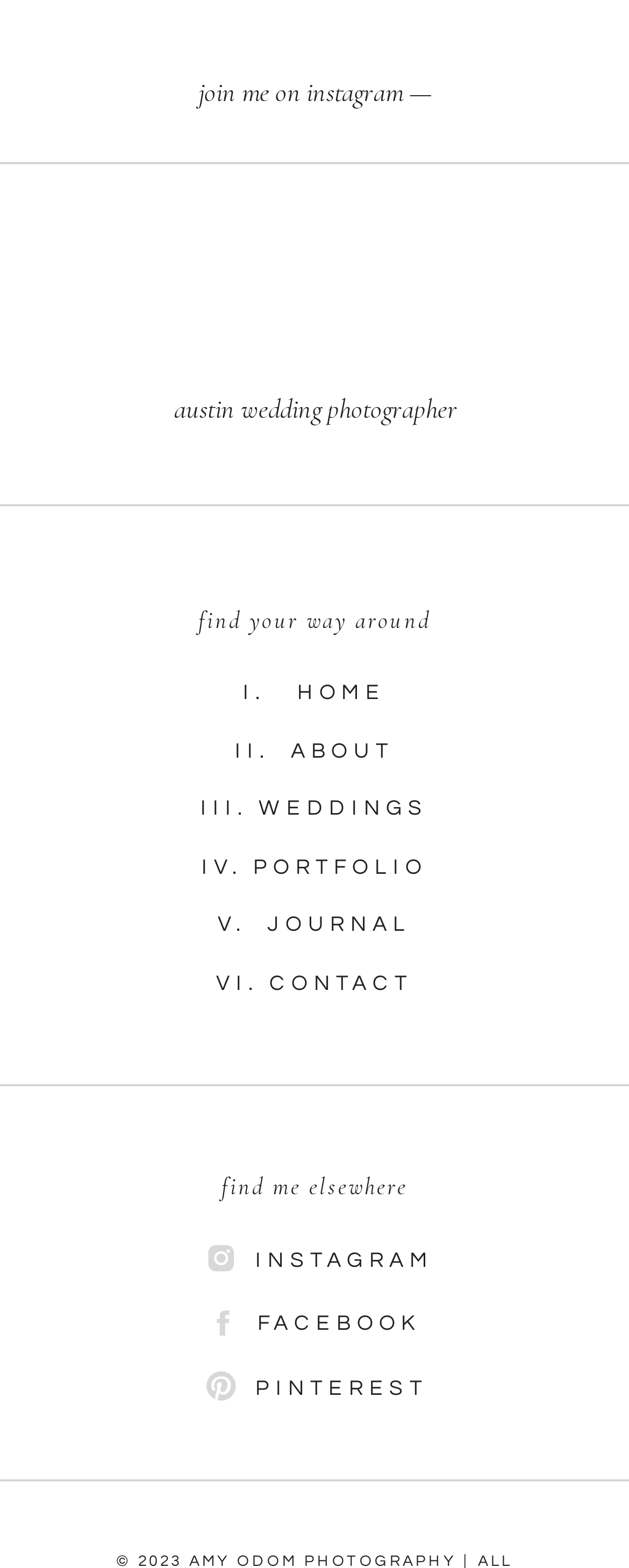Reply to the question with a single word or phrase:
How many social media links are present on this webpage?

3